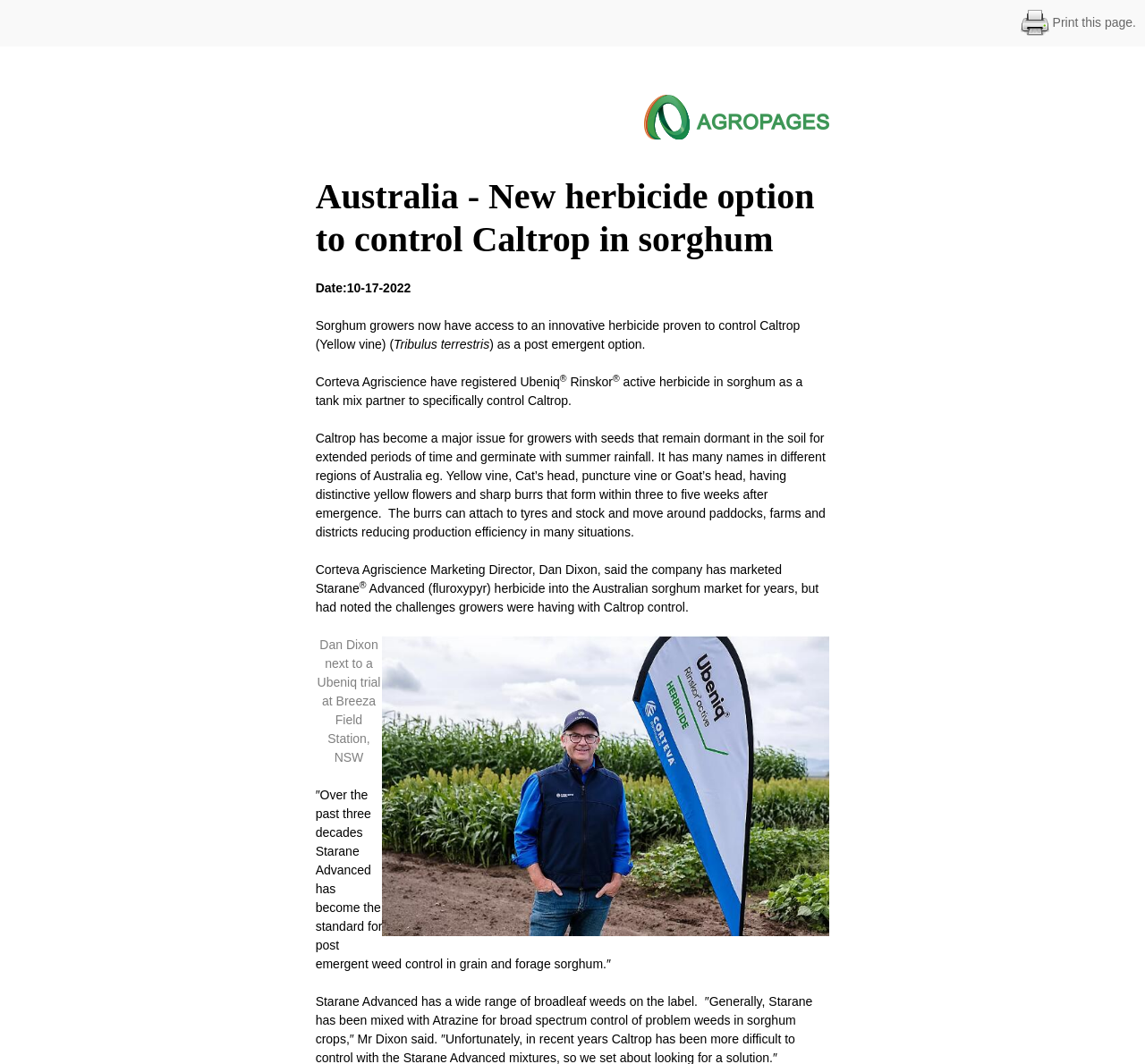Explain the webpage's layout and main content in detail.

The webpage appears to be an article about a new herbicide option to control Caltrop in sorghum in Australia. At the top right corner, there is a link to "Print this page" accompanied by a small image. Below this link, there is another link with an image.

The main content of the article starts with a heading that reads "Australia - New herbicide option to control Caltrop in sorghum". Below the heading, there is a date "10-17-2022" and a brief introduction to the article. The introduction explains that sorghum growers now have access to an innovative herbicide proven to control Caltrop.

The article continues with a description of Caltrop, also known as Yellow vine, Cat's head, puncture vine, or Goat's head, and its effects on production efficiency. There are two images on the page, one of which is a photo of Dan Dixon, Corteva Agriscience Marketing Director, next to a Ubeniq trial at Breeza Field Station, NSW.

Throughout the article, there are mentions of specific herbicides, such as Ubeniq and Starane, and their effects on Caltrop control. The article also includes quotes from Dan Dixon, discussing the challenges growers were having with Caltrop control and the benefits of using Starane Advanced.

Overall, the webpage appears to be a news article or press release about a new herbicide option for sorghum growers in Australia.